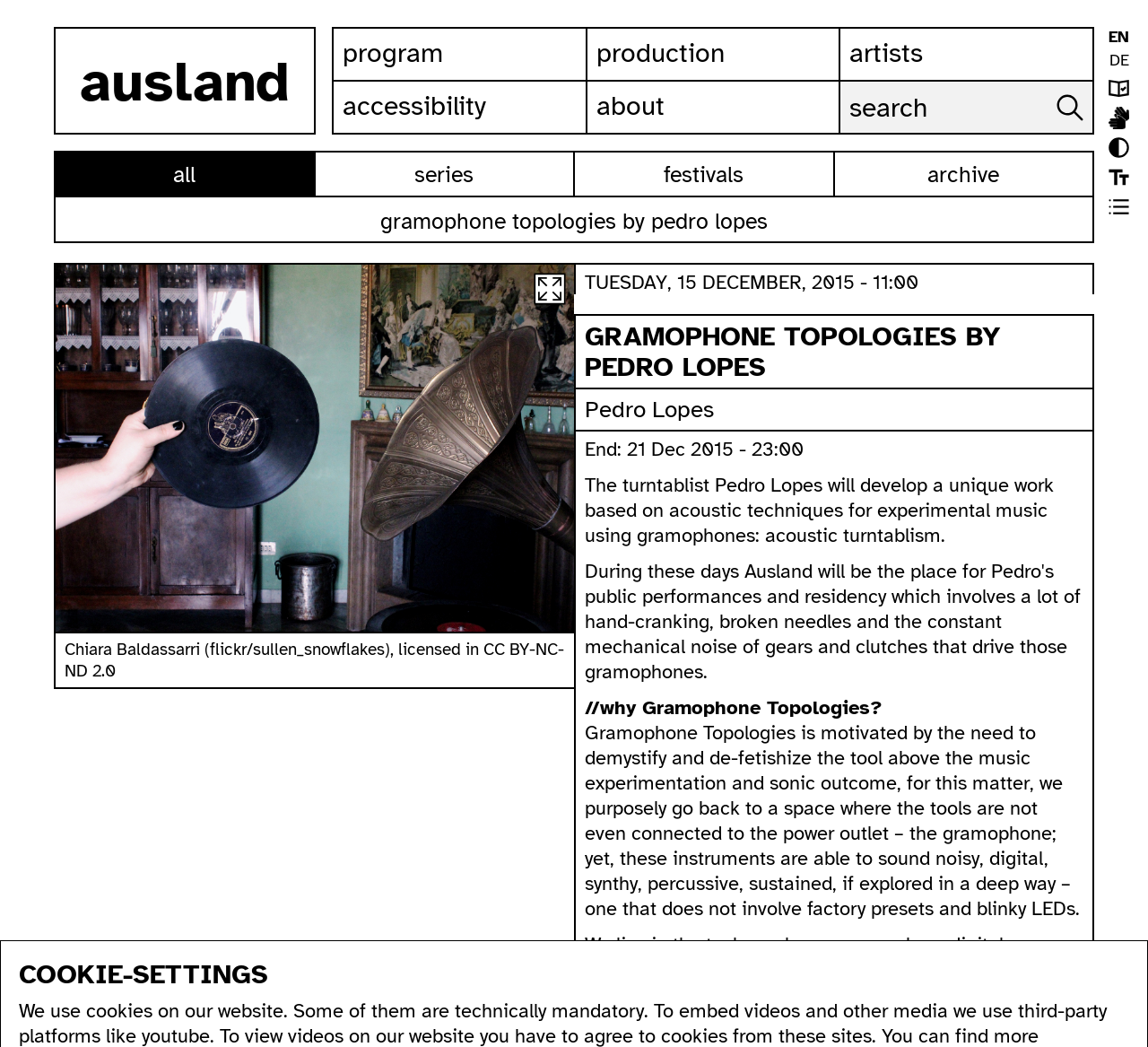What is the date of the event?
Please provide a single word or phrase as the answer based on the screenshot.

15 DECEMBER, 2015